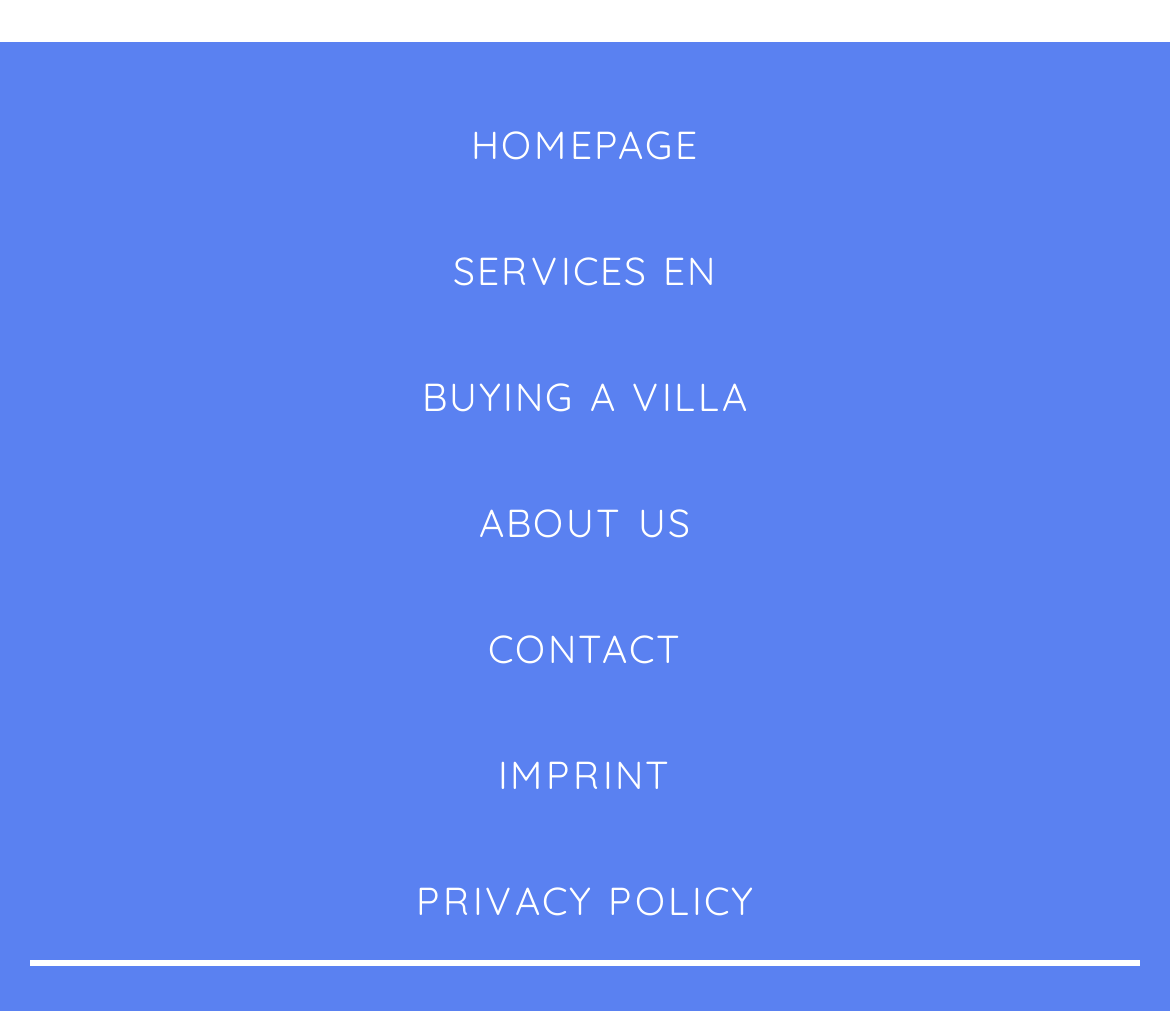Answer succinctly with a single word or phrase:
What is the last link on the webpage?

PRIVACY POLICY